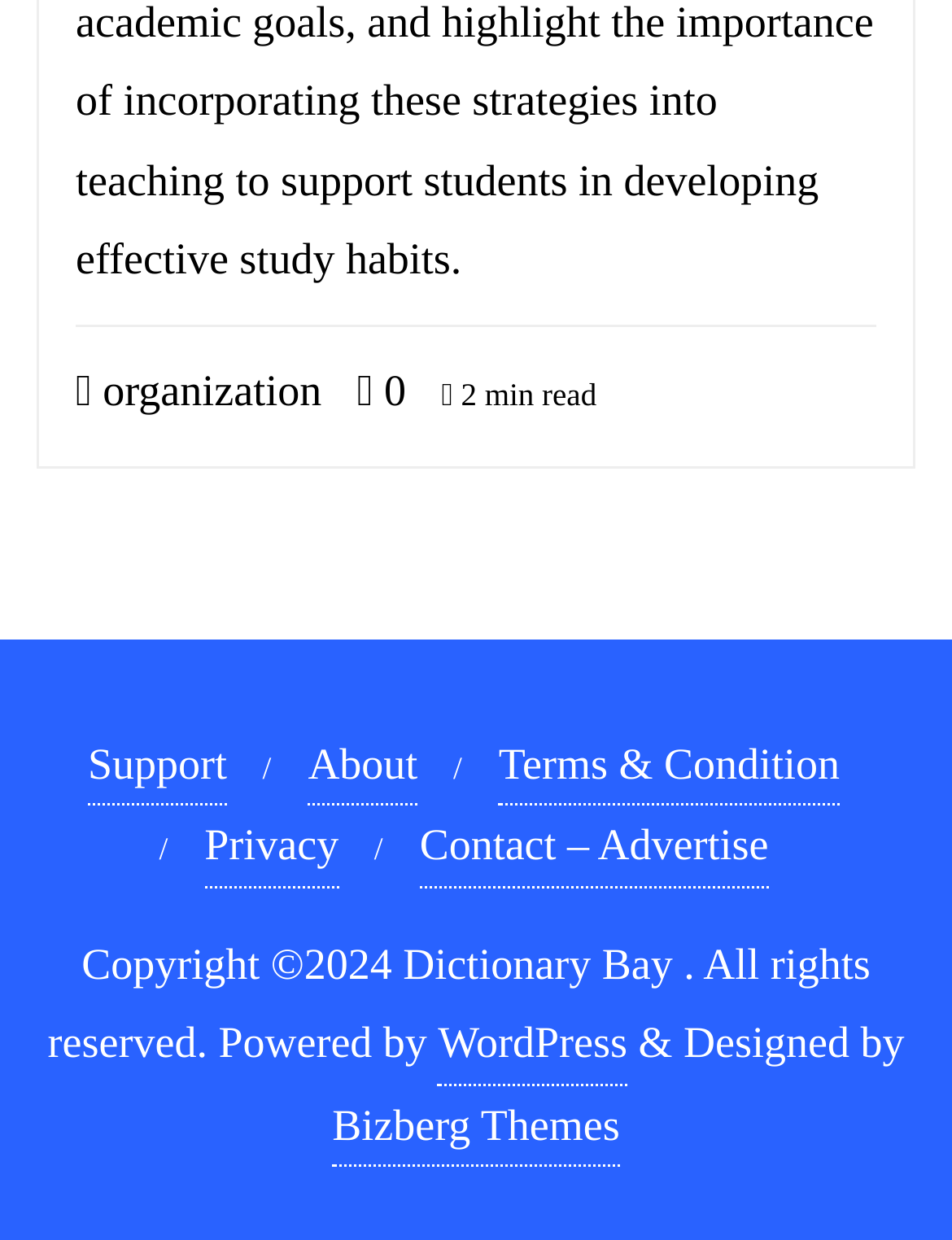Bounding box coordinates are specified in the format (top-left x, top-left y, bottom-right x, bottom-right y). All values are floating point numbers bounded between 0 and 1. Please provide the bounding box coordinate of the region this sentence describes: Terms & Condition

[0.524, 0.585, 0.882, 0.65]